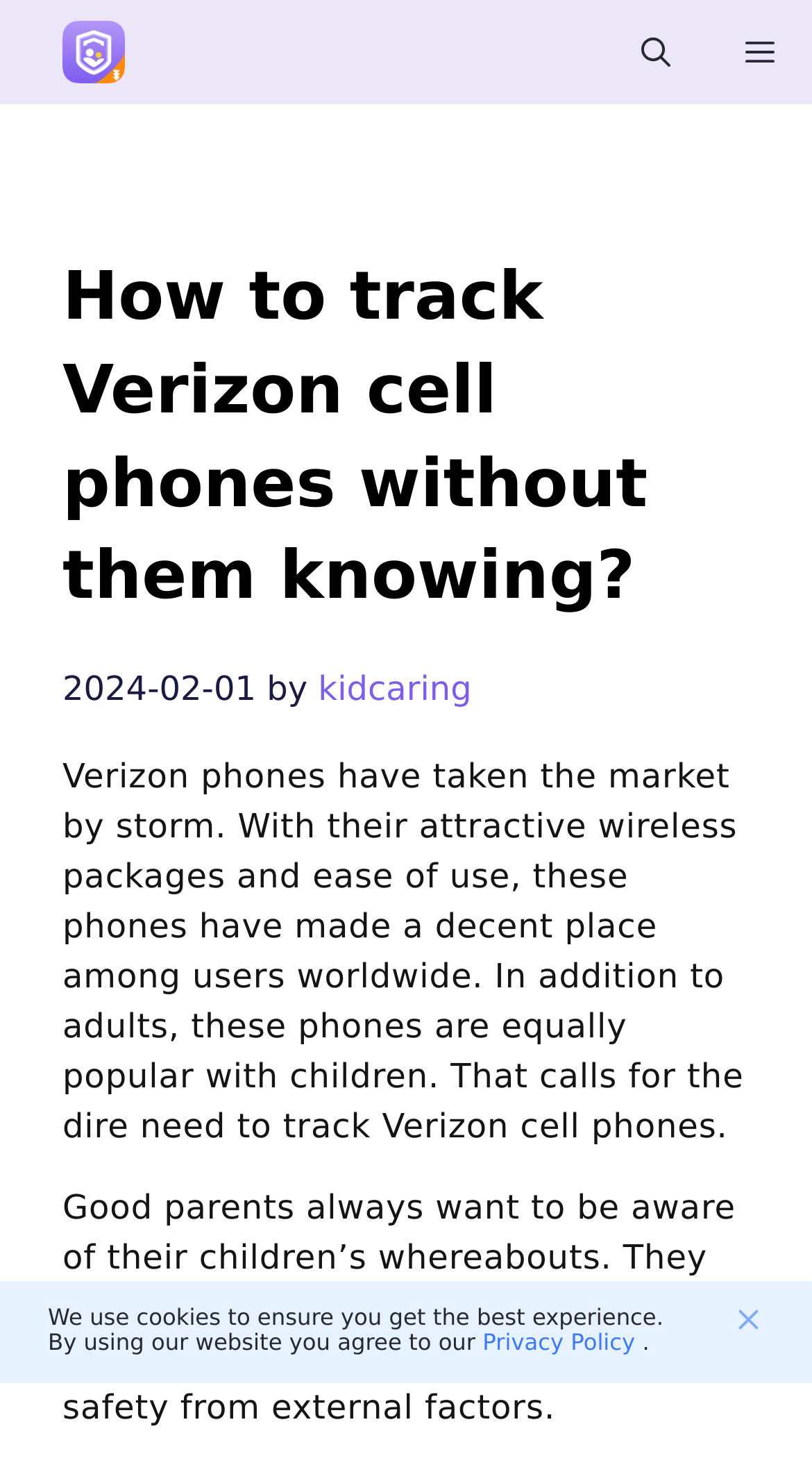Give a detailed account of the webpage.

The webpage is about tracking Verizon cell phones without the owner's knowledge, particularly for parents who want to monitor their children's devices. At the top-left corner, there is a logo of FlashGet Parental Control, accompanied by a heading that repeats the title of the article. Below the logo, there is a date "2024-02-01" followed by the author's name "kidcaring" as a link.

The main content of the webpage is divided into two paragraphs. The first paragraph explains the popularity of Verizon phones among both adults and children, emphasizing the need for parents to track their children's phones. The second paragraph highlights the concerns of good parents who want to ensure their children's safety from external factors.

At the bottom of the page, there is a notice about the use of cookies, stating that by using the website, users agree to the terms of the Privacy Policy, which is provided as a link.